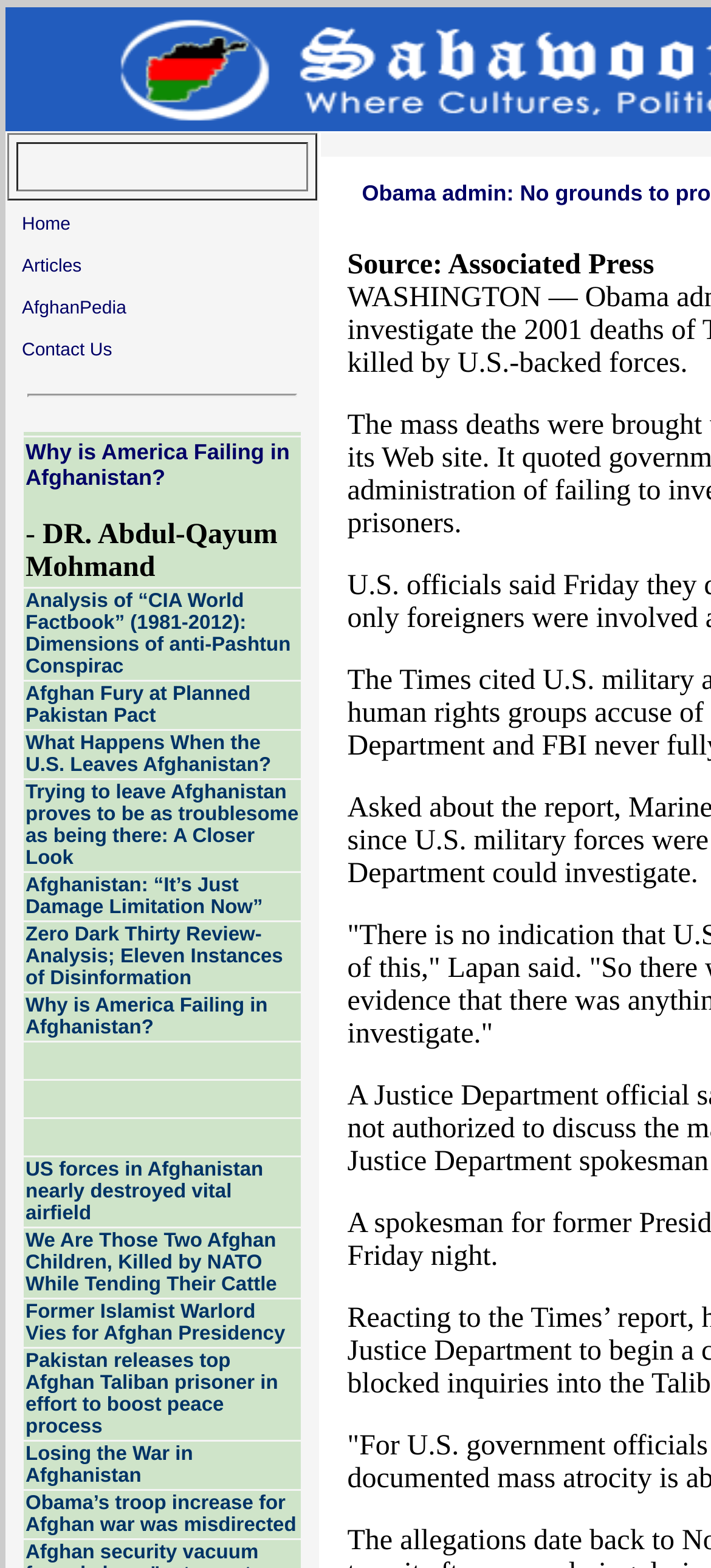What is the source of the image?
Provide a concise answer using a single word or phrase based on the image.

Associated Press